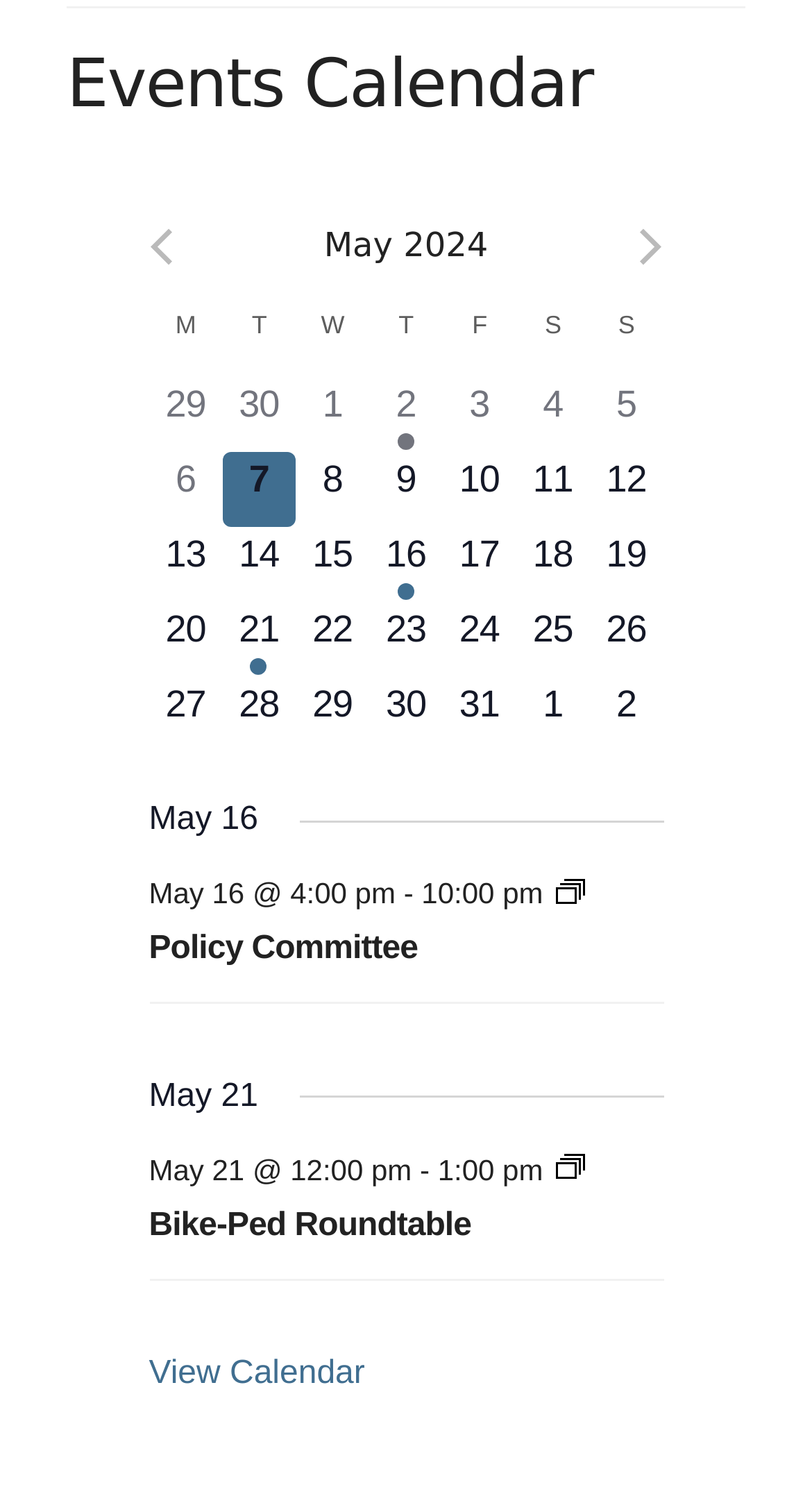Given the description of the UI element: "View Calendar", predict the bounding box coordinates in the form of [left, top, right, bottom], with each value being a float between 0 and 1.

[0.183, 0.897, 0.449, 0.922]